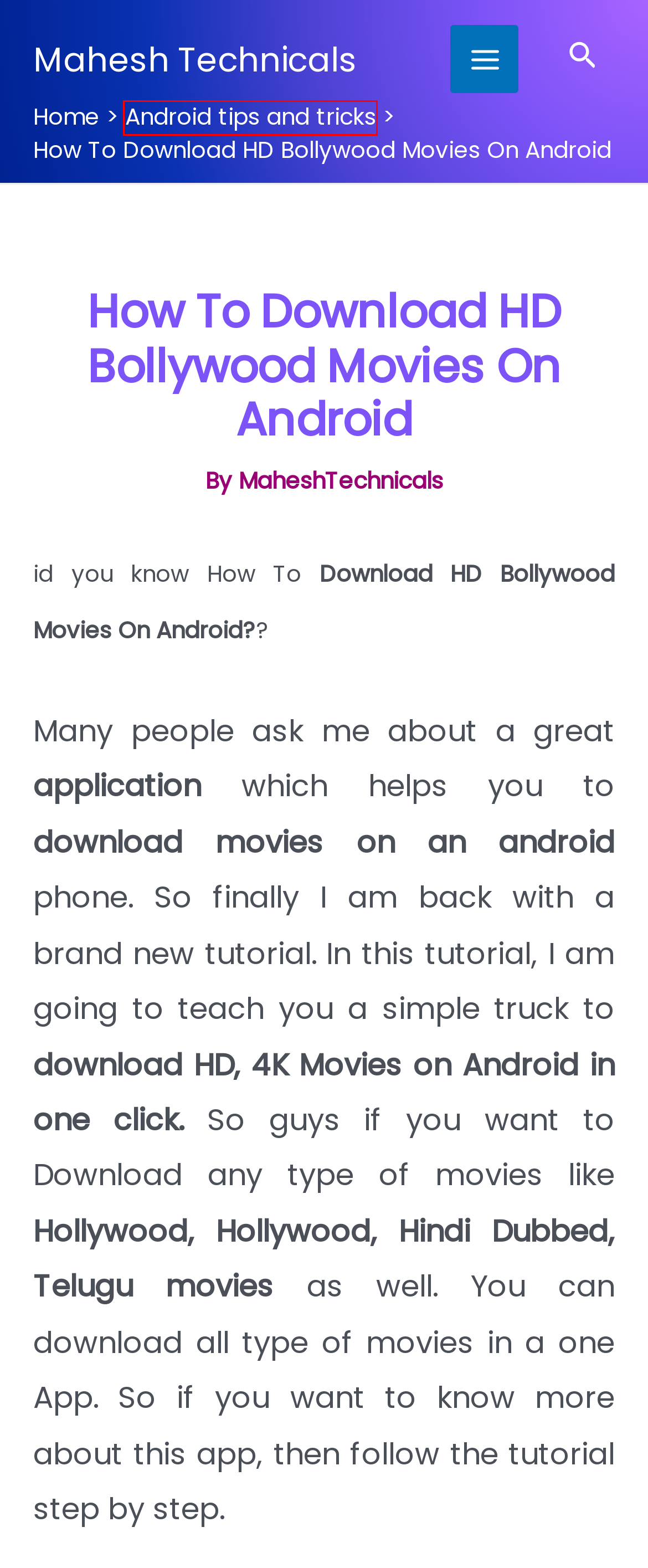With the provided screenshot showing a webpage and a red bounding box, determine which webpage description best fits the new page that appears after clicking the element inside the red box. Here are the options:
A. About us
B. Disclaimer
C. Mahesh Technicals
D. Android tips and tricks Archives - Mahesh Technicals
E. How To Download HD Movies by Torrent in Android
F. Donate
G. Contact us
H. How To Get Unlimited Google Drive Storage For Free 2022

D